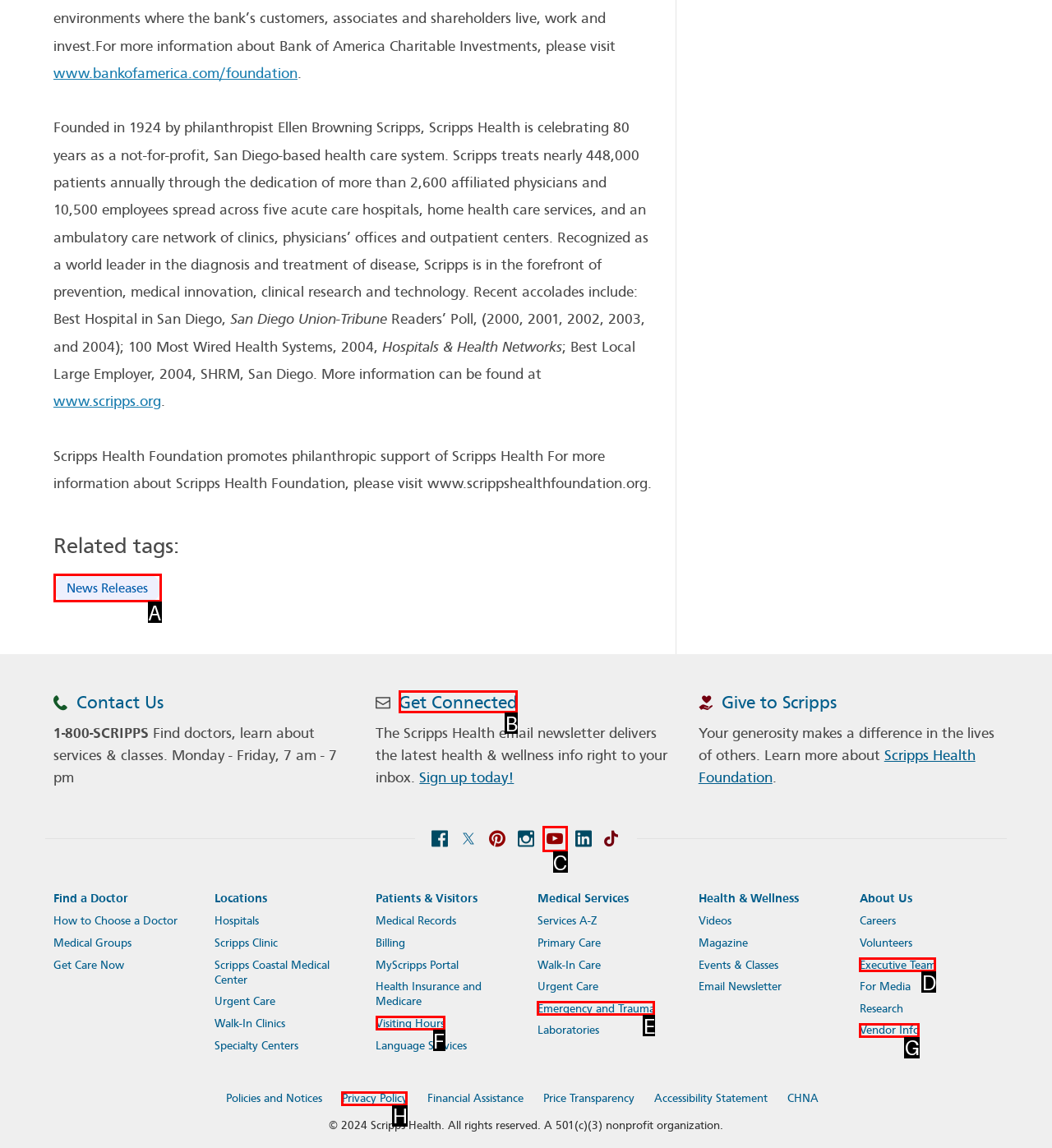Tell me the letter of the UI element to click in order to accomplish the following task: Get Connected
Answer with the letter of the chosen option from the given choices directly.

B